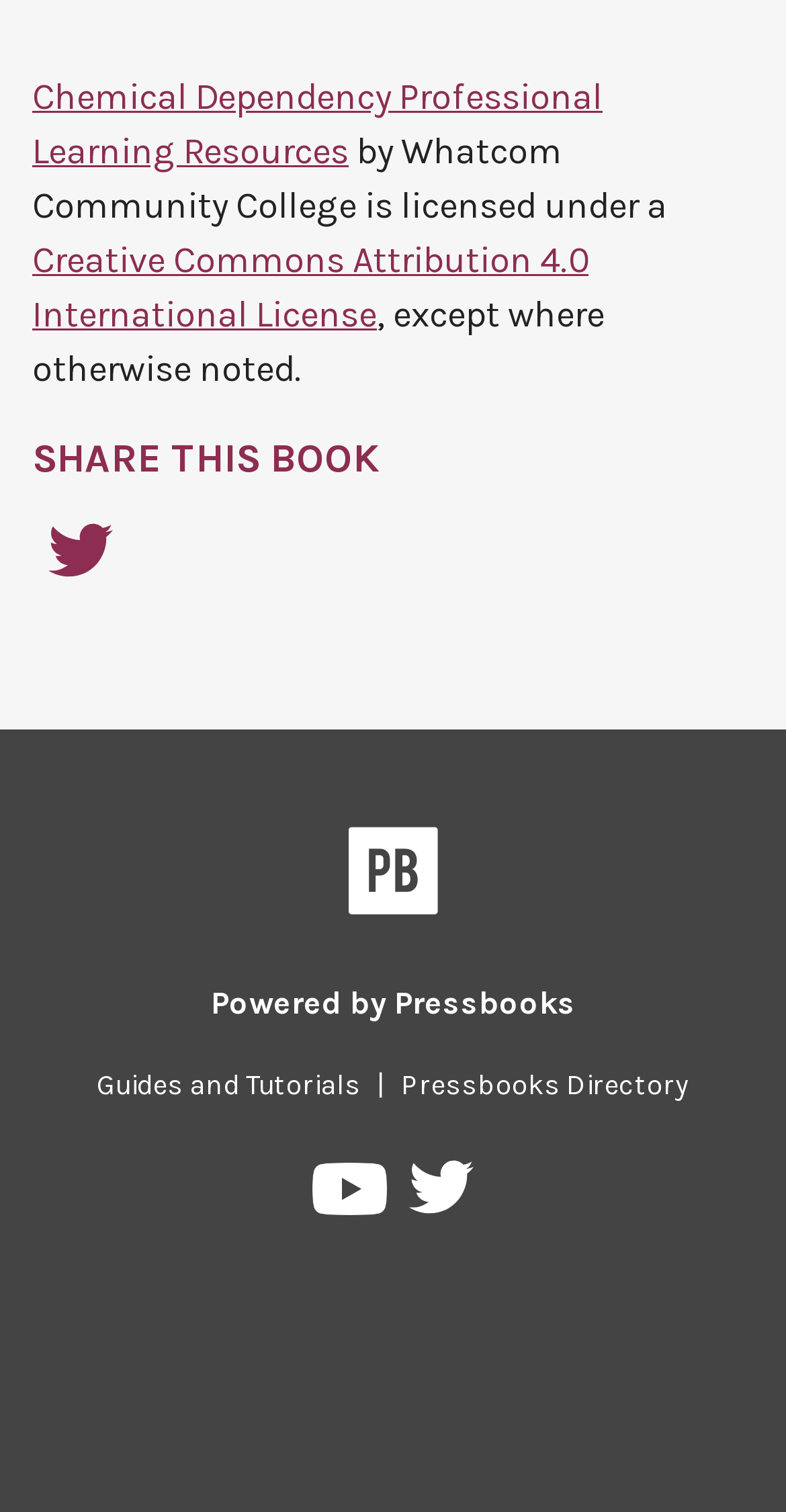Please analyze the image and give a detailed answer to the question:
What is the platform that powers this webpage?

I found the answer by looking at the link element with the text 'Powered by Pressbooks' which is located at the bottom of the webpage.